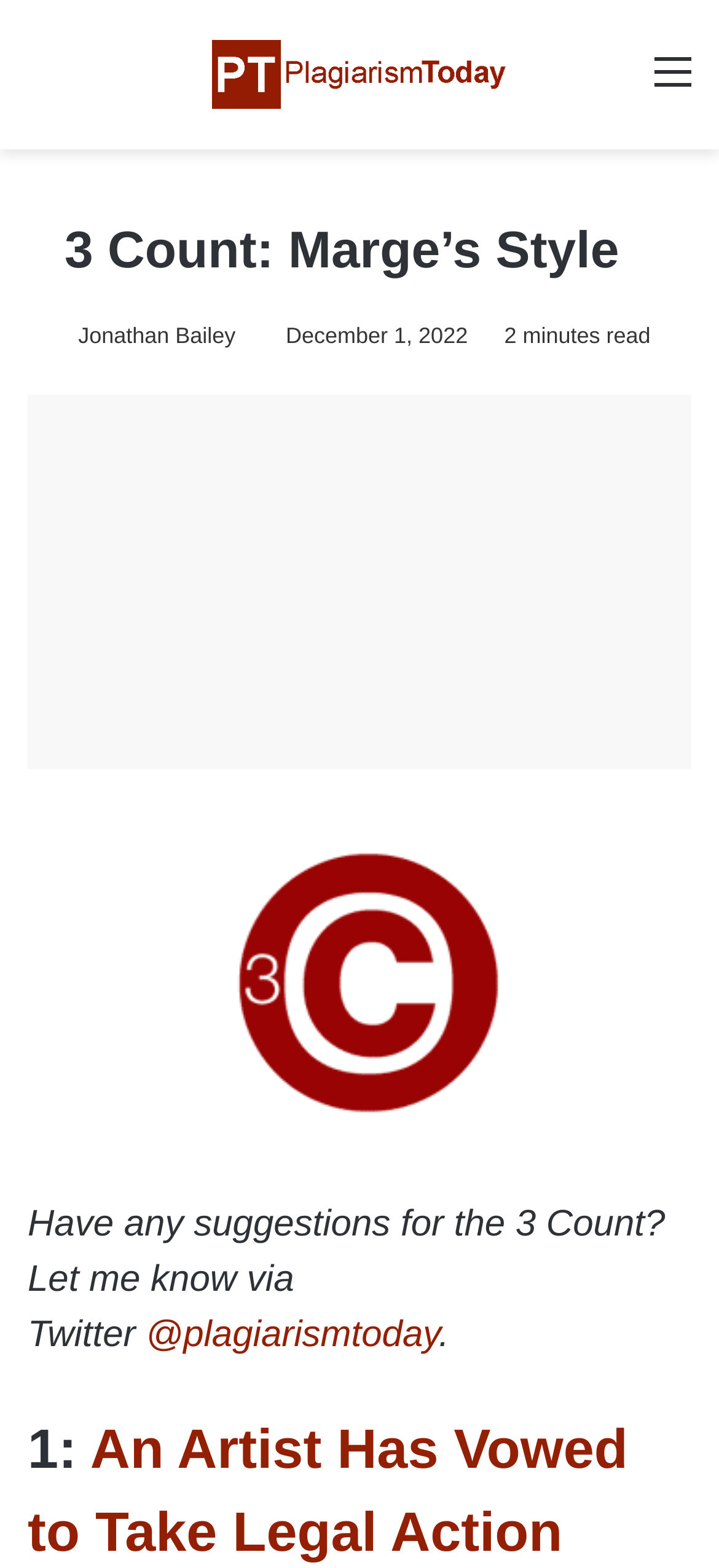Generate the title text from the webpage.

3 Count: Marge’s Style